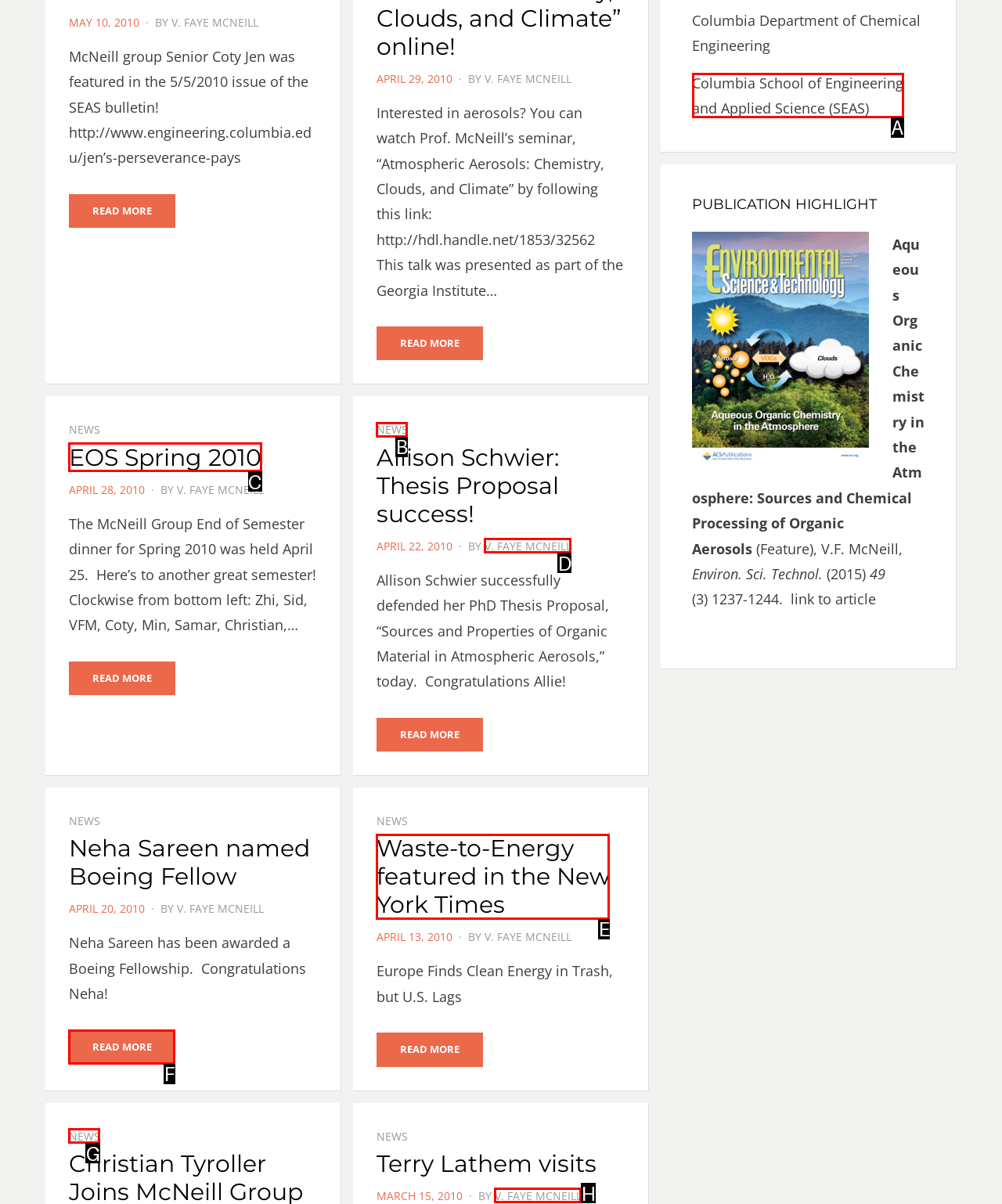Pick the HTML element that should be clicked to execute the task: Read more about 'EOS Spring 2010'
Respond with the letter corresponding to the correct choice.

C